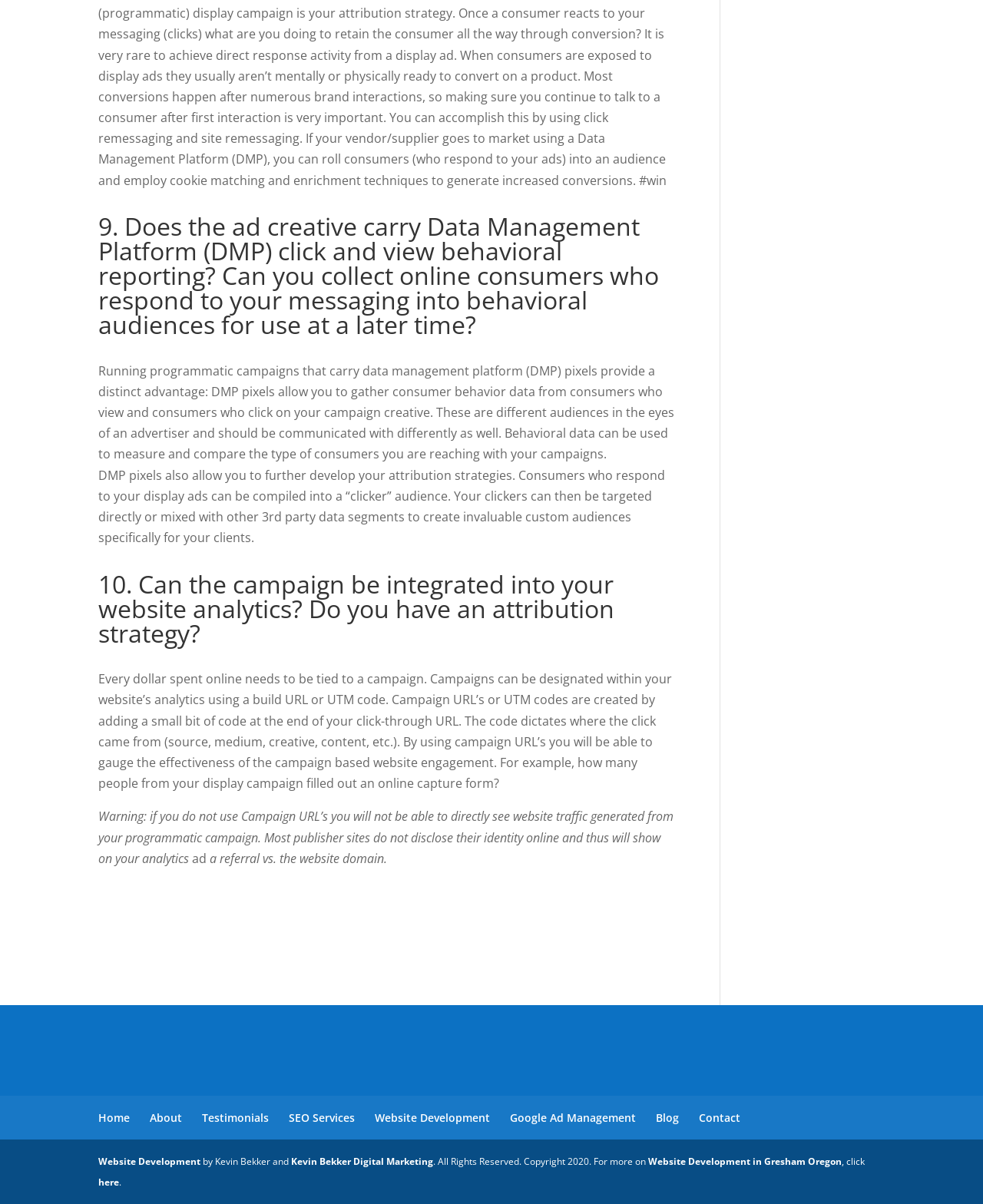Provide the bounding box coordinates of the HTML element described by the text: "Google Ad Management". The coordinates should be in the format [left, top, right, bottom] with values between 0 and 1.

[0.519, 0.922, 0.647, 0.934]